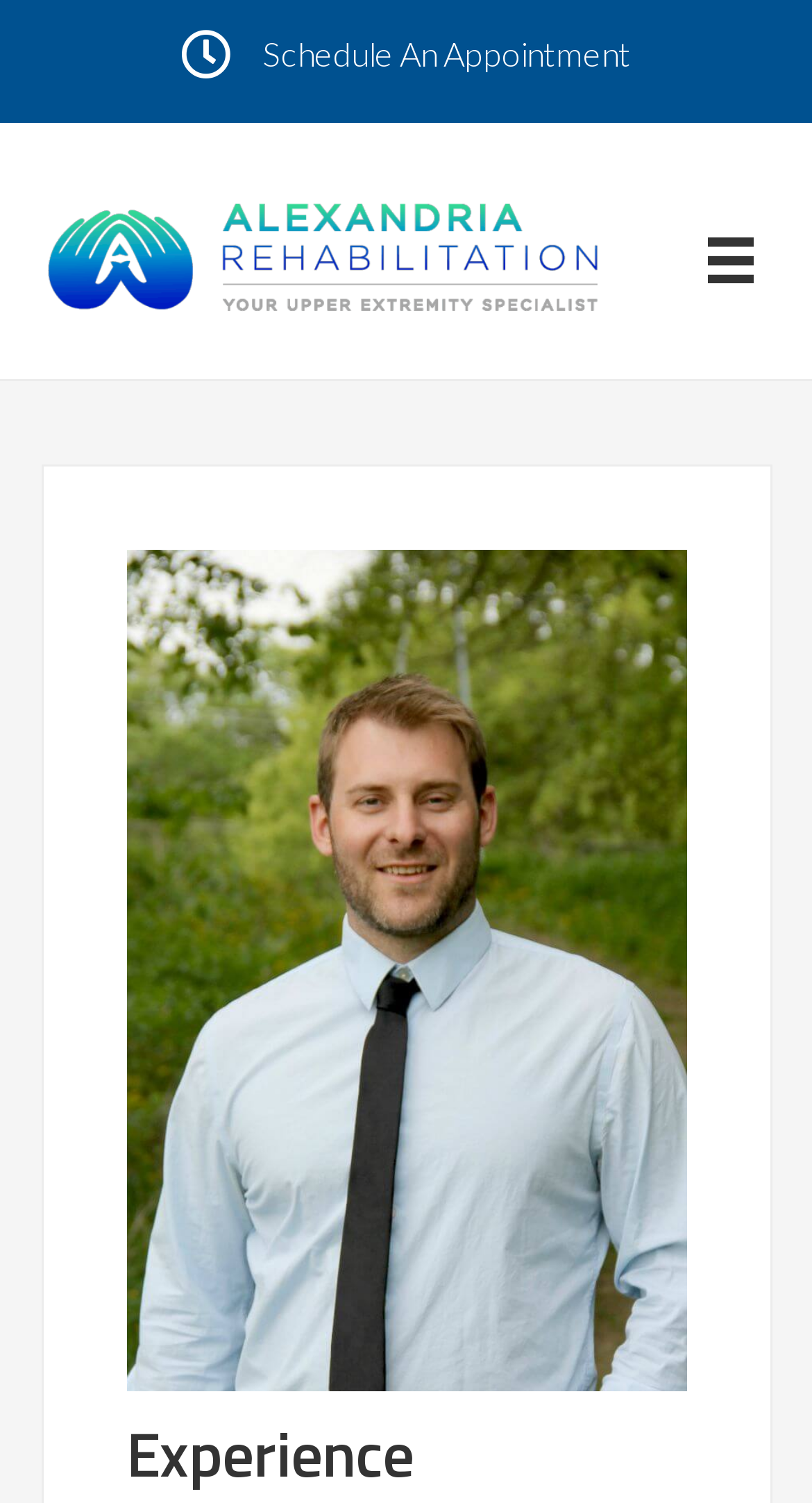Explain the webpage in detail.

The webpage is about introducing a therapist, Amos Hartsell, who specializes in upper extremity rehabilitation. At the top of the page, there is a logo of Alexandria Rehabilitation, which is an image with a transparent background. Below the logo, there is a link to schedule an appointment, positioned roughly in the middle of the page. 

To the right of the logo, there is a menu toggle button, which is an image. When clicked, it likely expands to reveal a menu. 

Below the menu toggle button, there is a large image of Amos Hartsell, a hand therapist, taking up most of the width of the page. Above the image, there is a heading that reads "Experience", which is likely the title of the section that describes Amos Hartsell's background and qualifications.